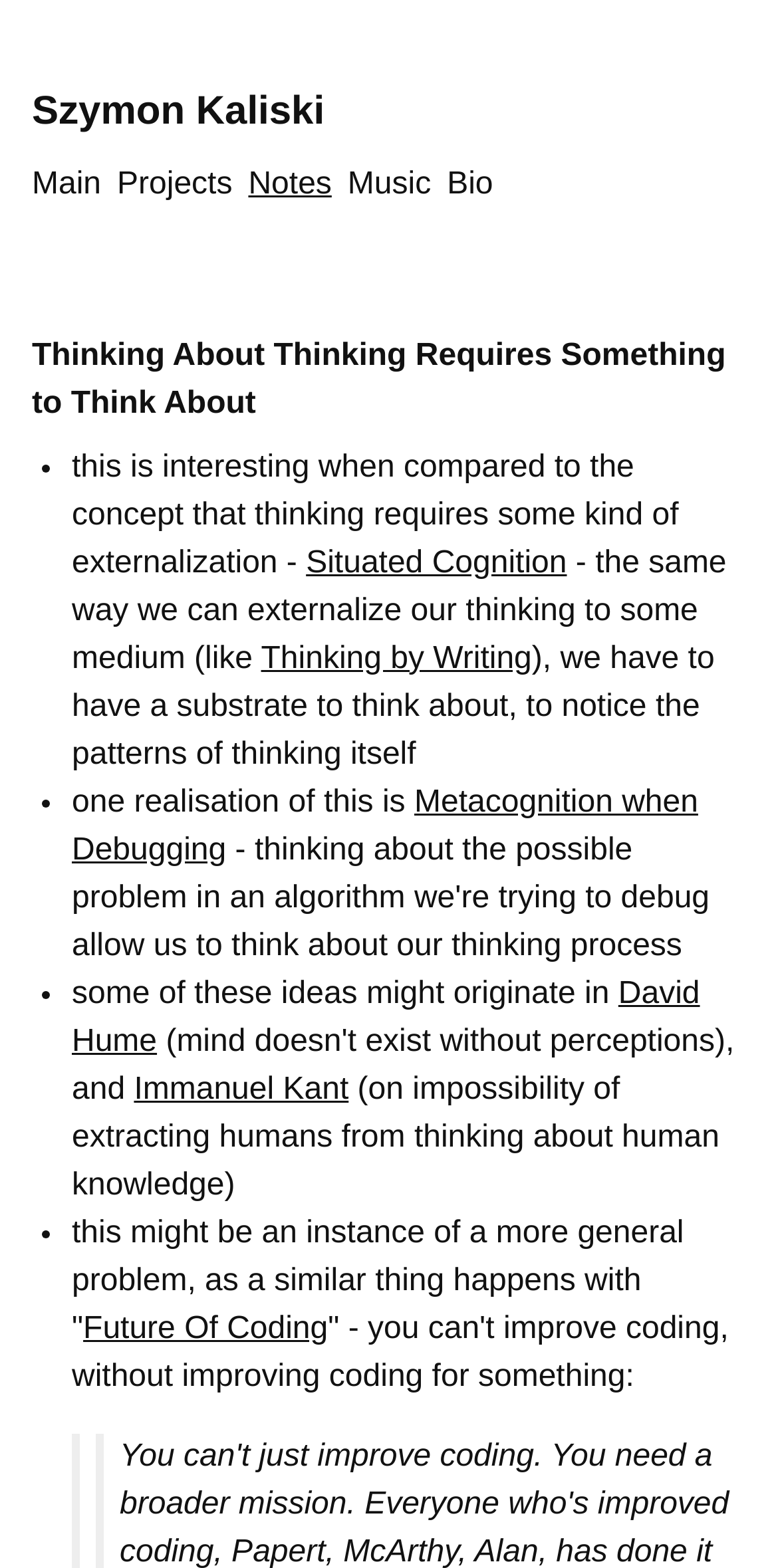Please provide a comprehensive answer to the question below using the information from the image: Who are the philosophers mentioned?

The philosophers mentioned on the webpage are David Hume and Immanuel Kant, whose names are linked to in the text that says 'some of these ideas might originate in'.